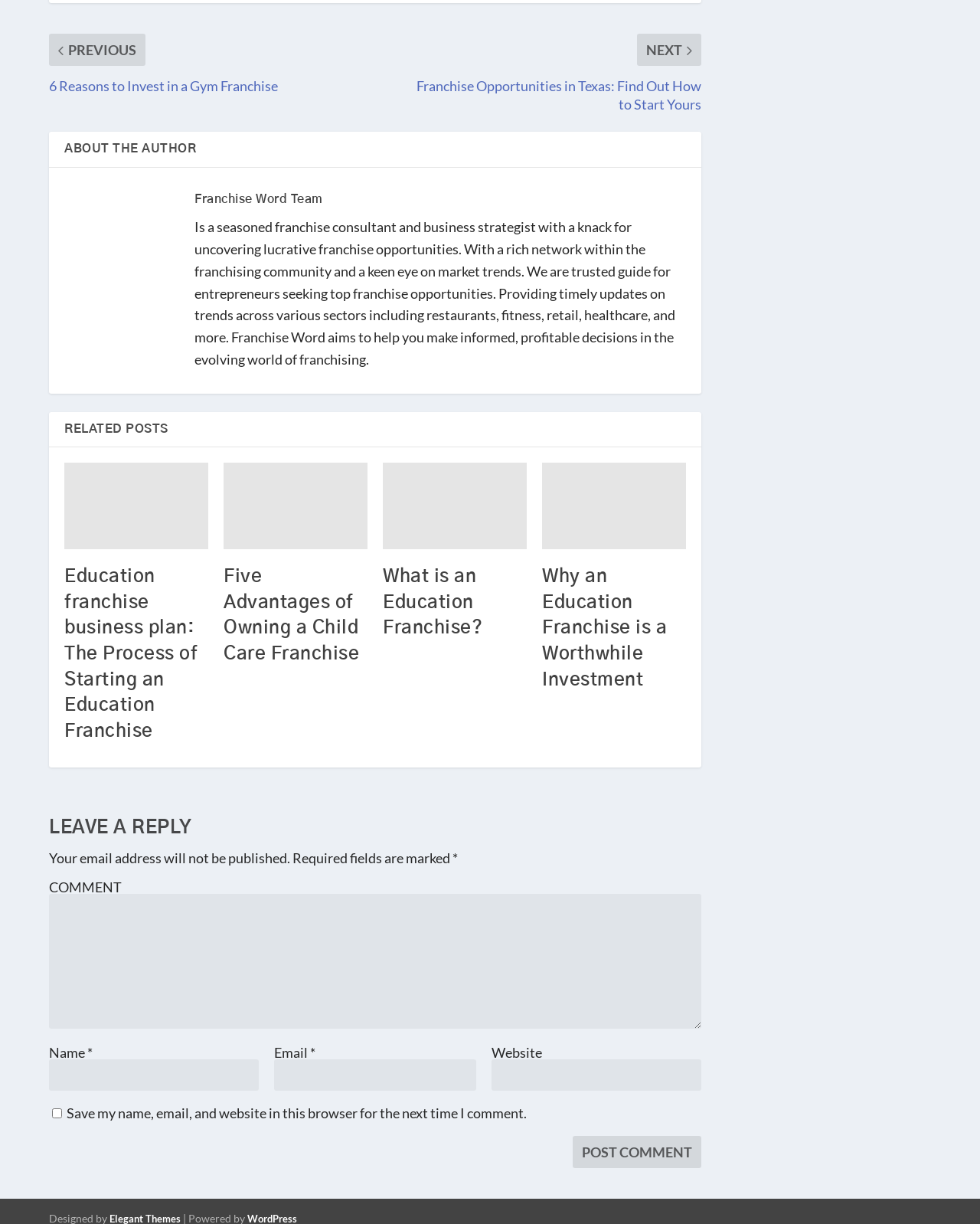What is the name of the franchise consultant?
Based on the image, give a one-word or short phrase answer.

Franchise Word Team